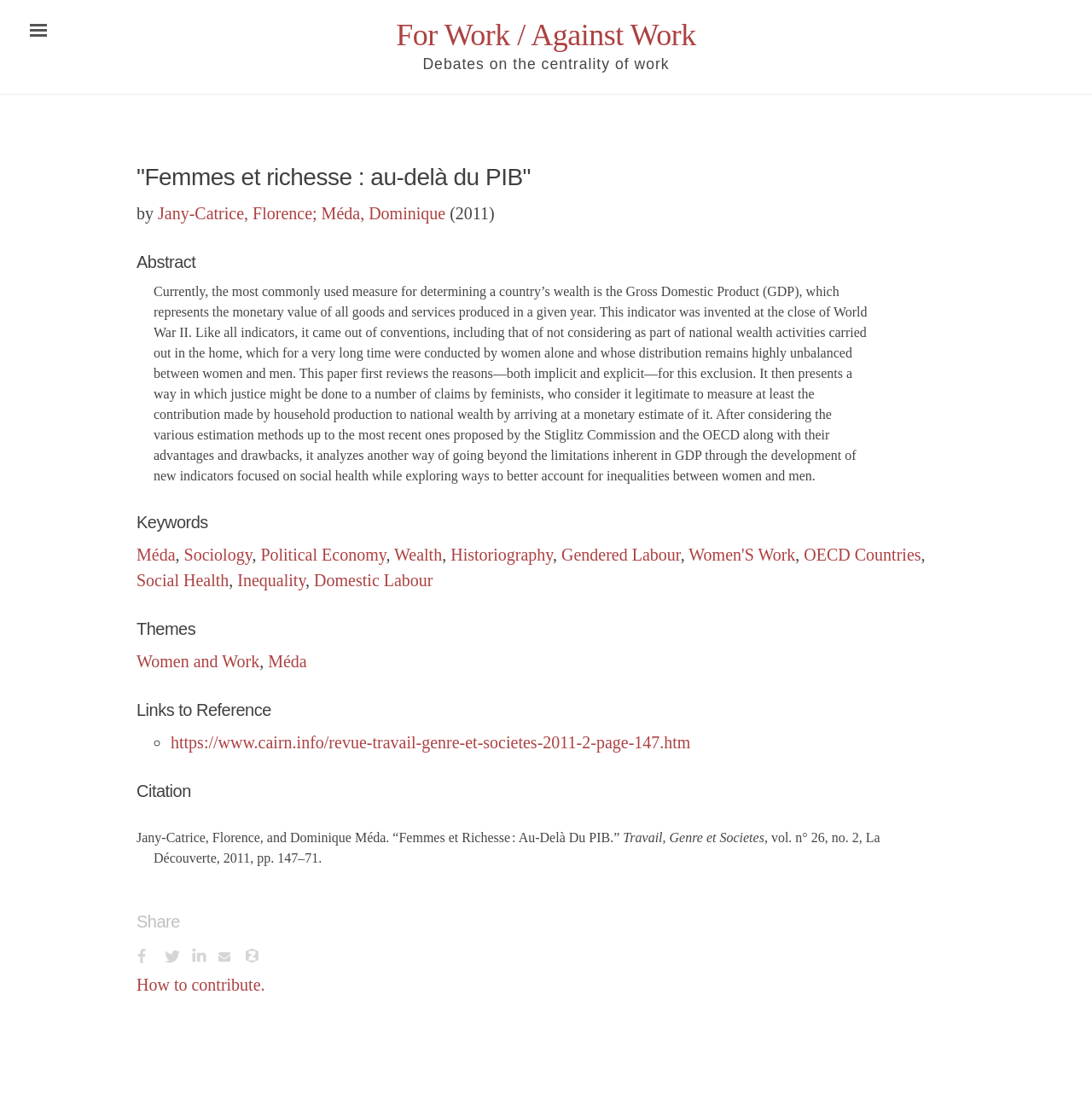Please give a concise answer to this question using a single word or phrase: 
What is the title of the article?

Femmes et richesse : au-delà du PIB